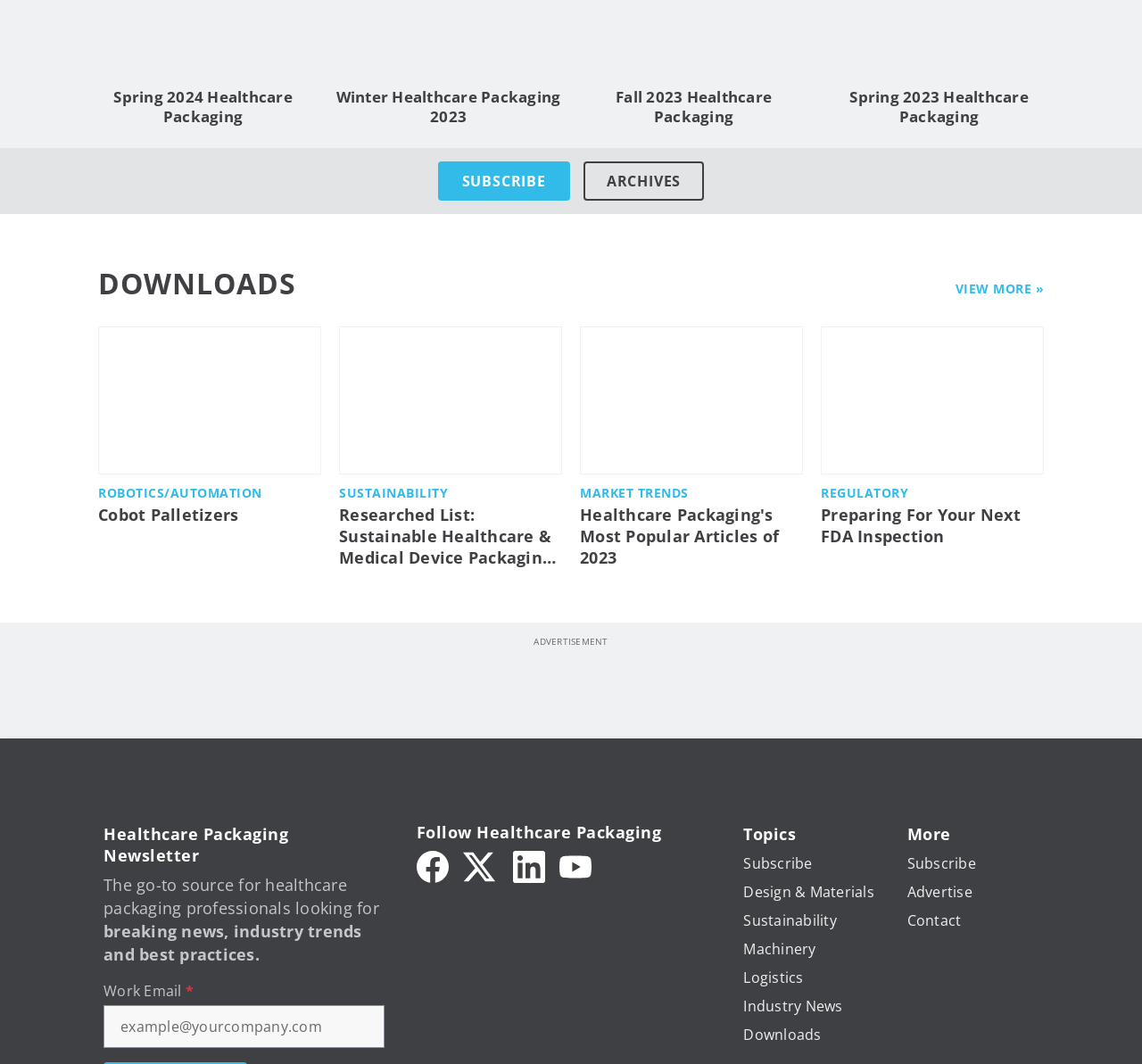Observe the image and answer the following question in detail: How many social media icons are there?

The social media icons are located at the bottom of the webpage, and they are Facebook, Twitter, LinkedIn, and YouTube icons. By counting the number of icons, we can determine that there are 4 social media icons.